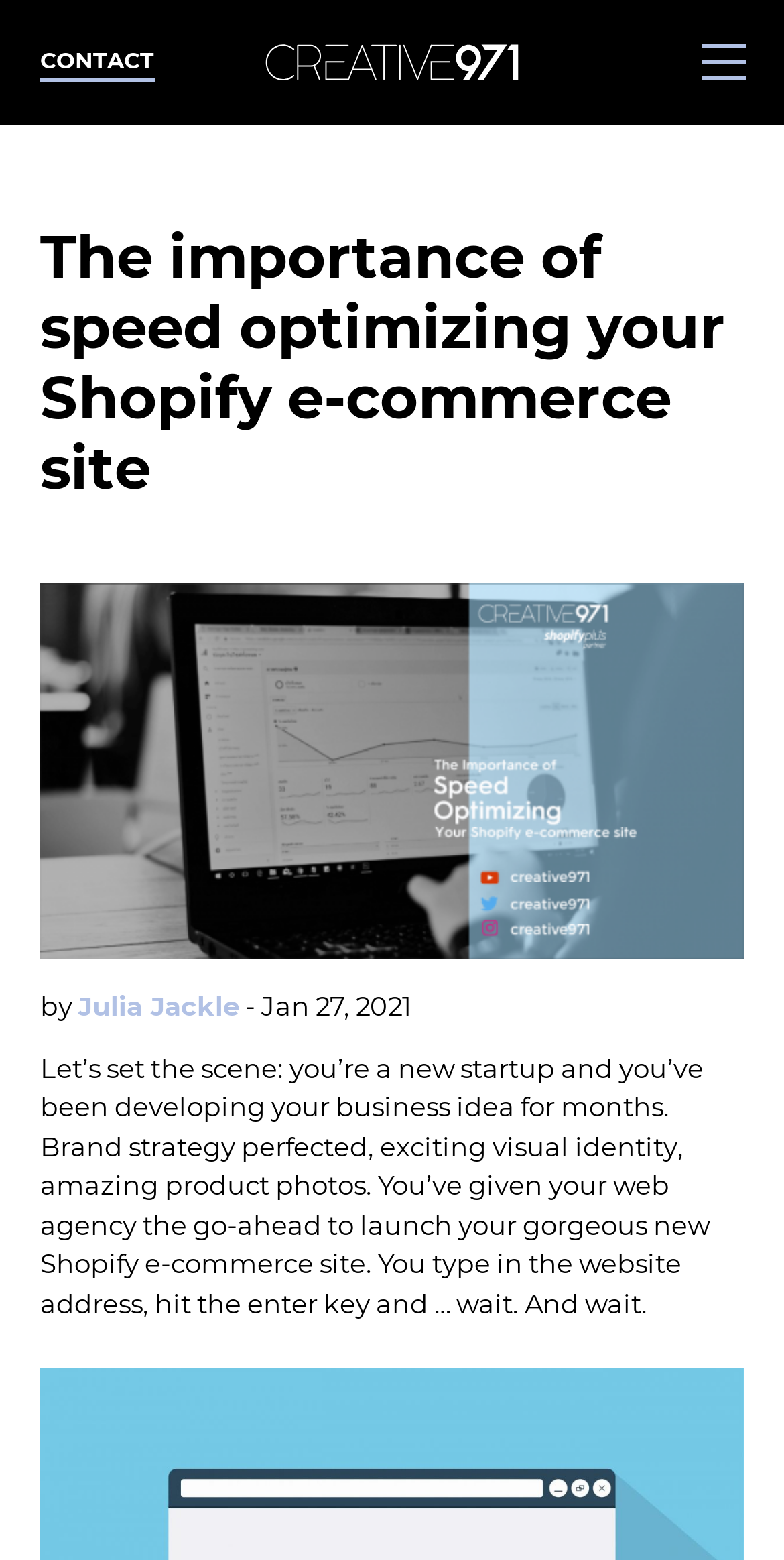Answer the question briefly using a single word or phrase: 
What is the current status of the startup's brand strategy?

 Perfected